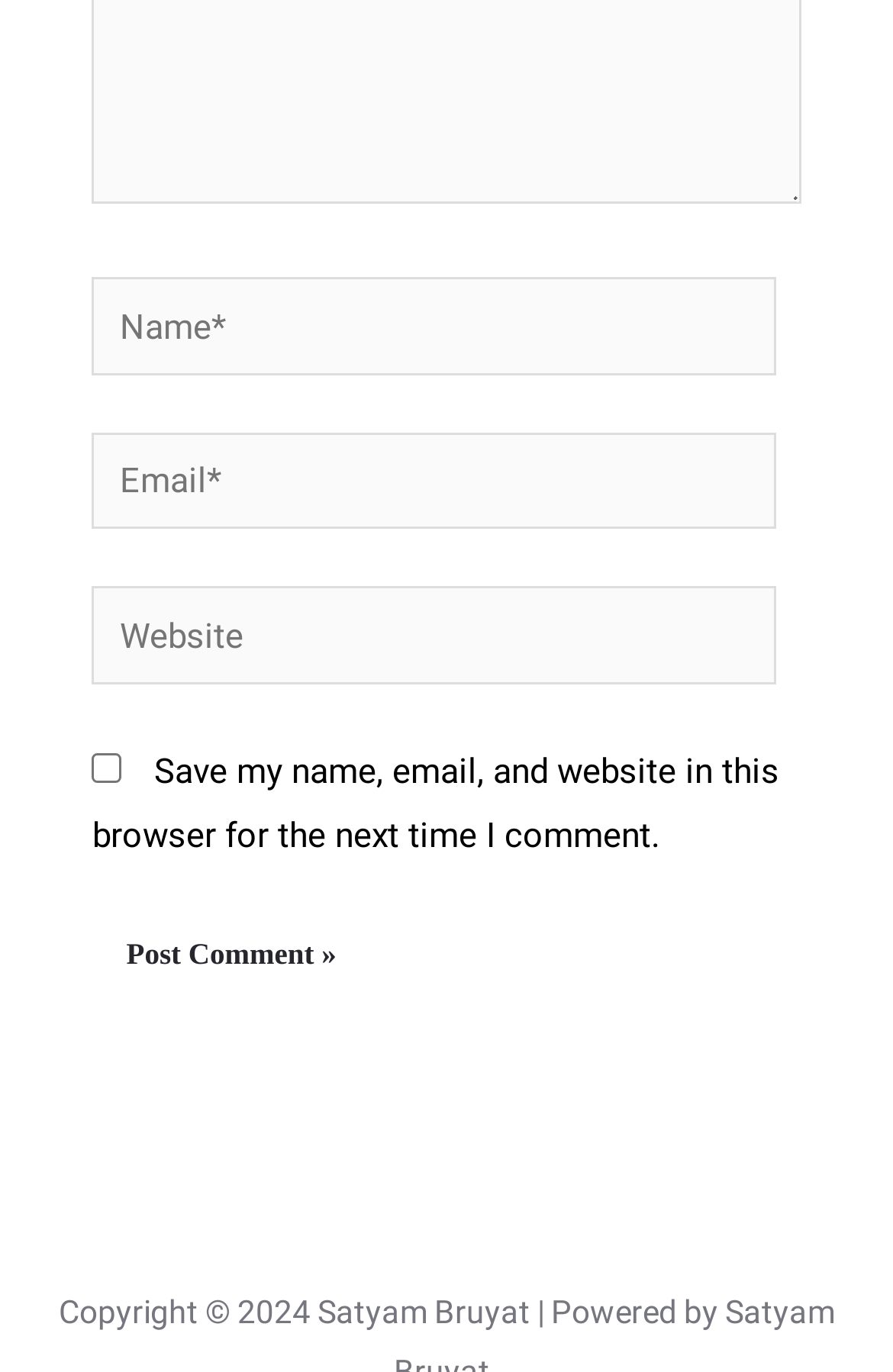Is the checkbox checked by default?
Look at the screenshot and respond with a single word or phrase.

No